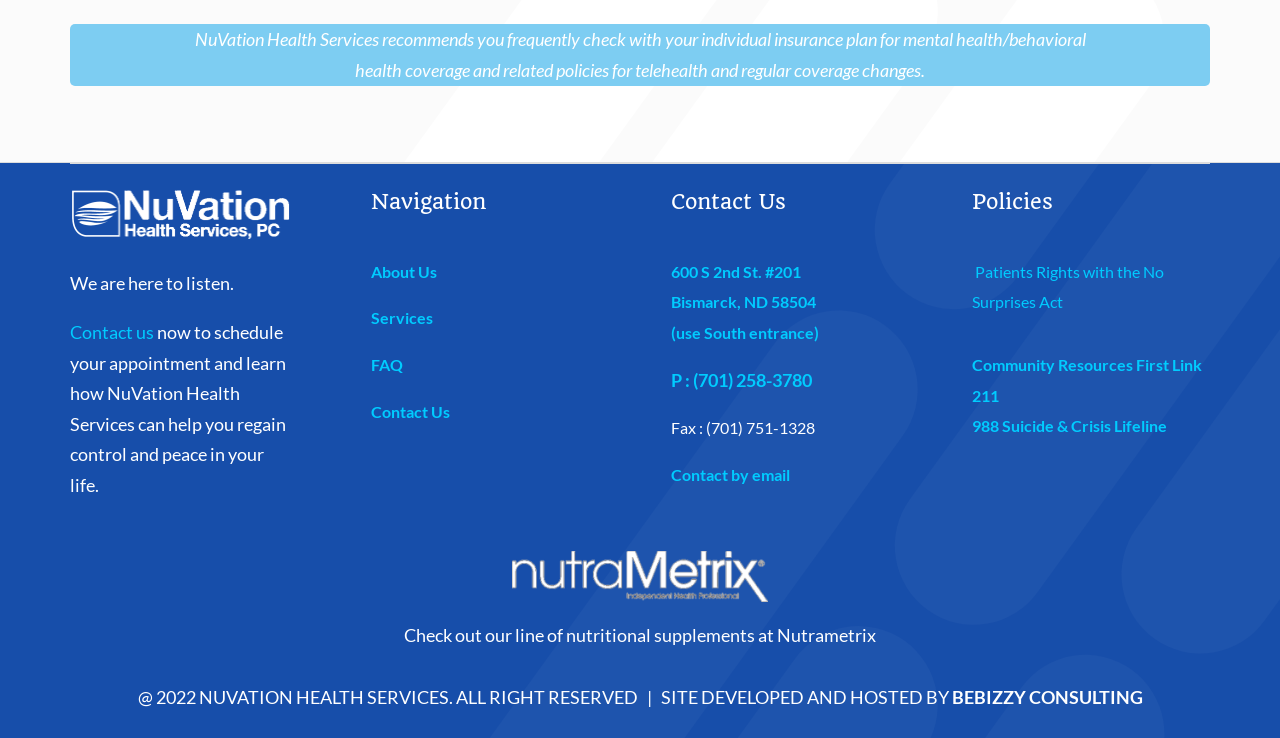Identify the bounding box coordinates of the specific part of the webpage to click to complete this instruction: "Get our contact information".

[0.524, 0.355, 0.626, 0.38]